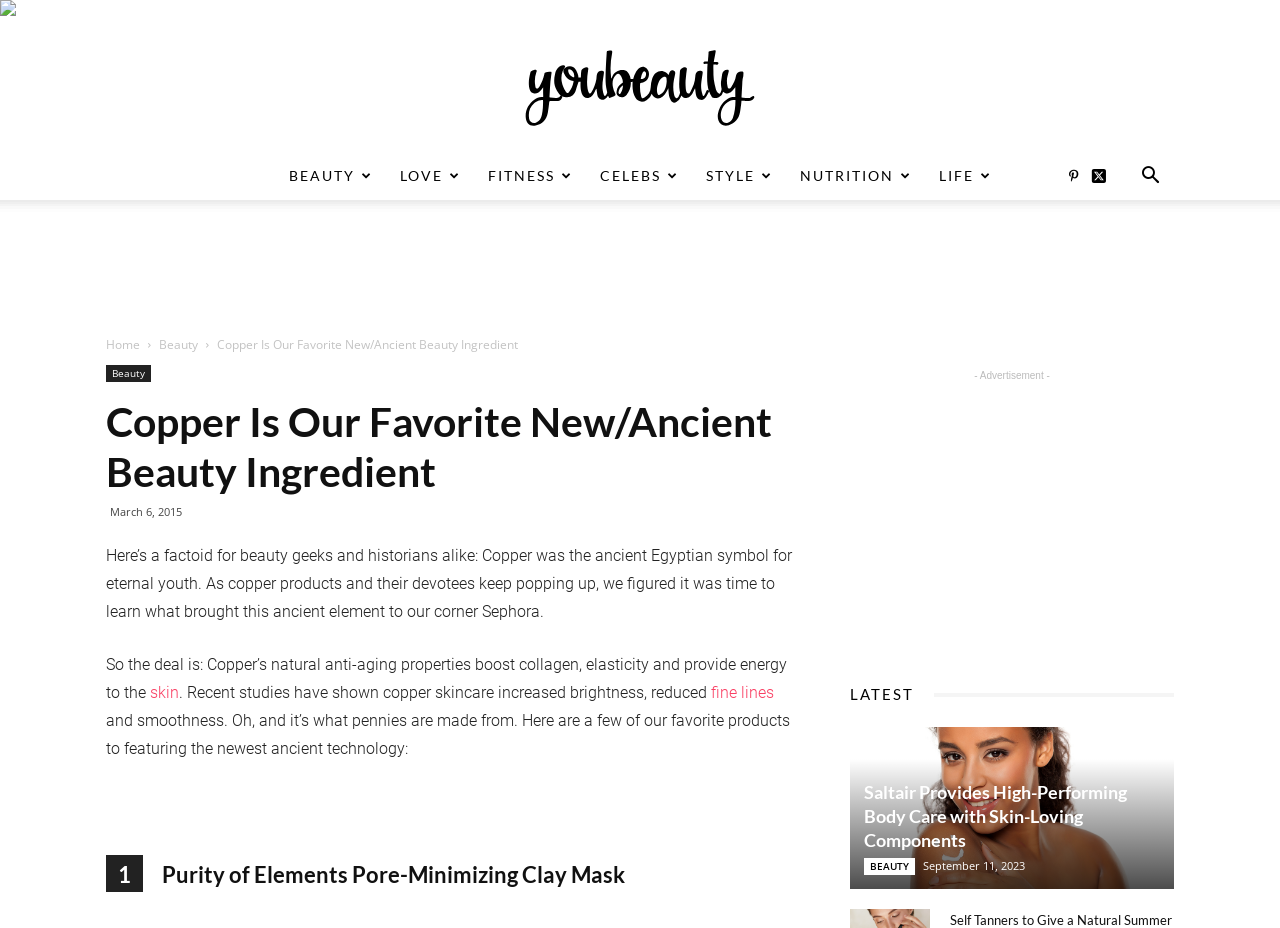Generate a comprehensive description of the webpage.

This webpage is about beauty and skincare, with a focus on copper as a beauty ingredient. At the top, there is a logo image and a link to "YouBeauty" on the left, accompanied by a smaller image on the right. Below this, there are seven links to different categories, including "BEAUTY", "LOVE", "FITNESS", and "STYLE", arranged horizontally across the page.

On the right side of the page, there are social media links, including Twitter, and a button with an icon. Below this, there is an advertisement iframe.

The main content of the page is an article about copper as a beauty ingredient. The title "Copper Is Our Favorite New/Ancient Beauty Ingredient" is displayed prominently, followed by a brief introduction to the topic. The article is divided into sections, with headings and paragraphs of text. There are also links to related topics, such as "skin" and "fine lines", and a list of products that feature copper.

On the right side of the article, there is a section with the heading "LATEST", which appears to be a list of recent articles or news stories. Each item in the list includes a link to the article, a heading, and a timestamp. There are also images associated with each article.

Throughout the page, there are several advertisements and iframes, which are clearly labeled as such.